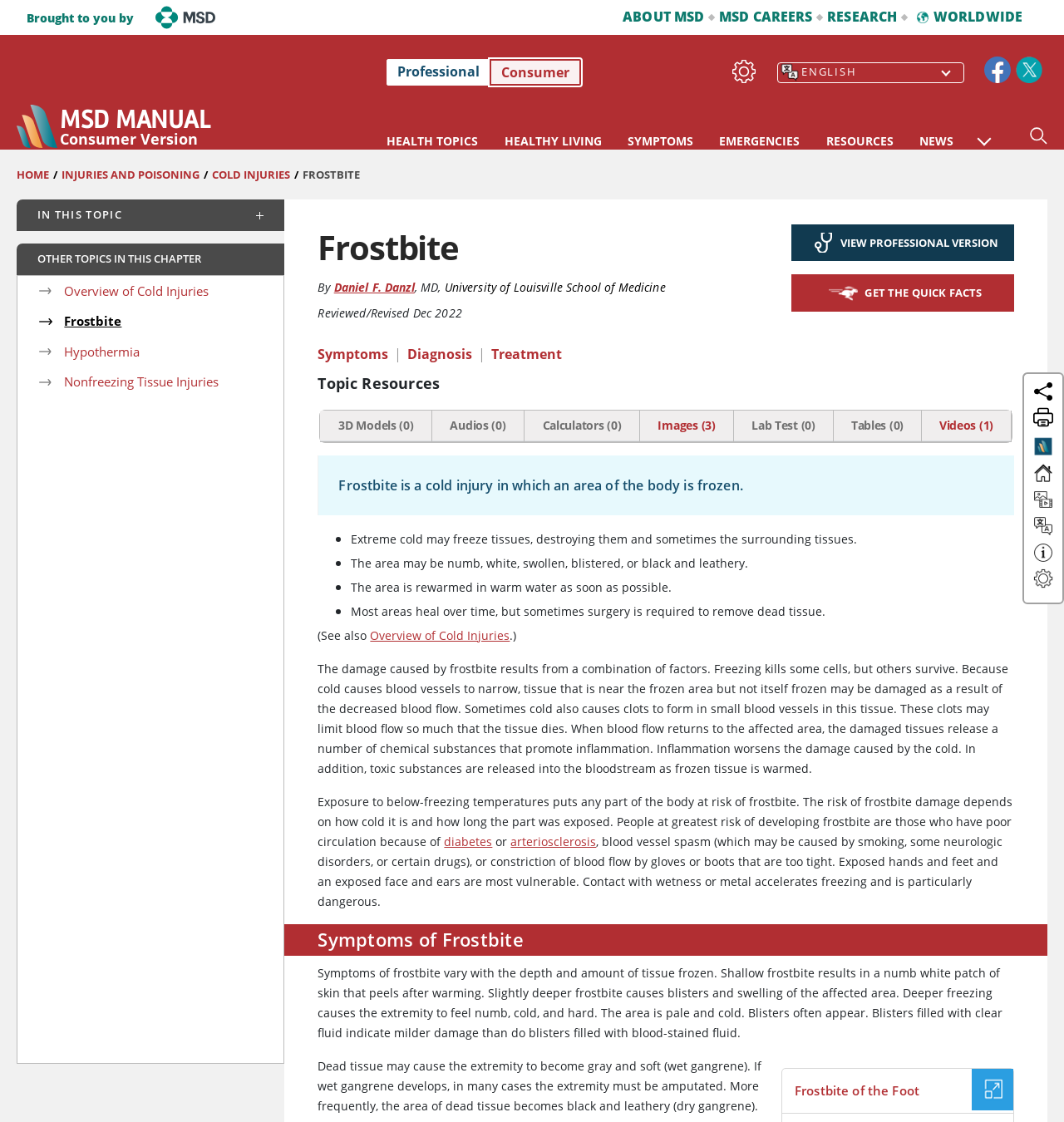Identify the bounding box coordinates necessary to click and complete the given instruction: "Share this page".

[0.972, 0.341, 0.989, 0.357]